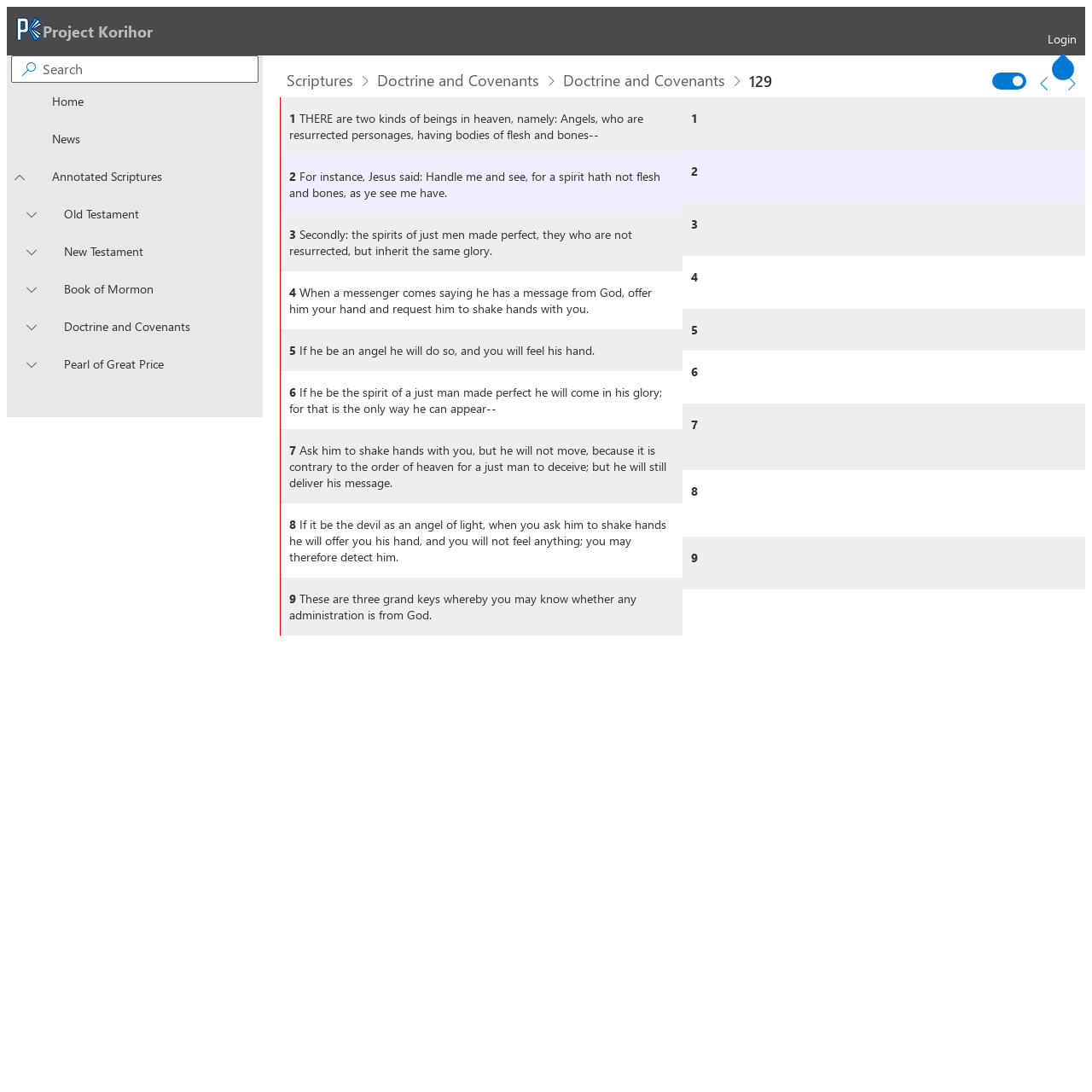What is the current chapter being annotated?
Use the image to give a comprehensive and detailed response to the question.

I determined this by looking at the UI element with the text '129' which is located at [0.686, 0.064, 0.707, 0.083] and is a StaticText element. This suggests that the current chapter being annotated is Chapter 129.